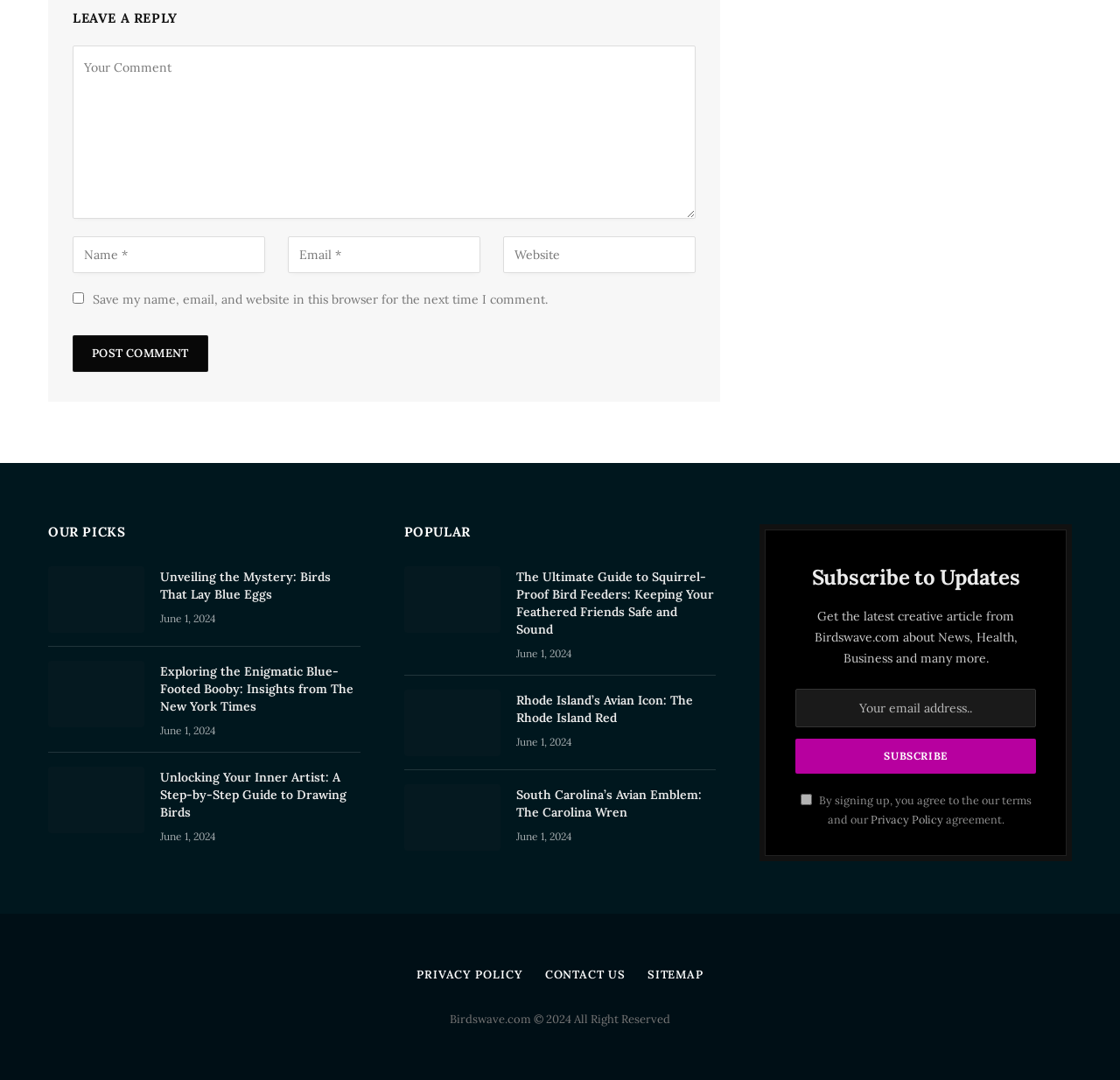What type of articles are featured on this webpage?
Provide a detailed and extensive answer to the question.

The webpage features several article headings and links, such as 'Unveiling the Mystery: Birds That Lay Blue Eggs', 'Exploring the Enigmatic Blue-Footed Booby: Insights from The New York Times', and 'Rhode Island’s Avian Icon: The Rhode Island Red'. These headings suggest that the webpage features articles related to birds and bird-related topics.